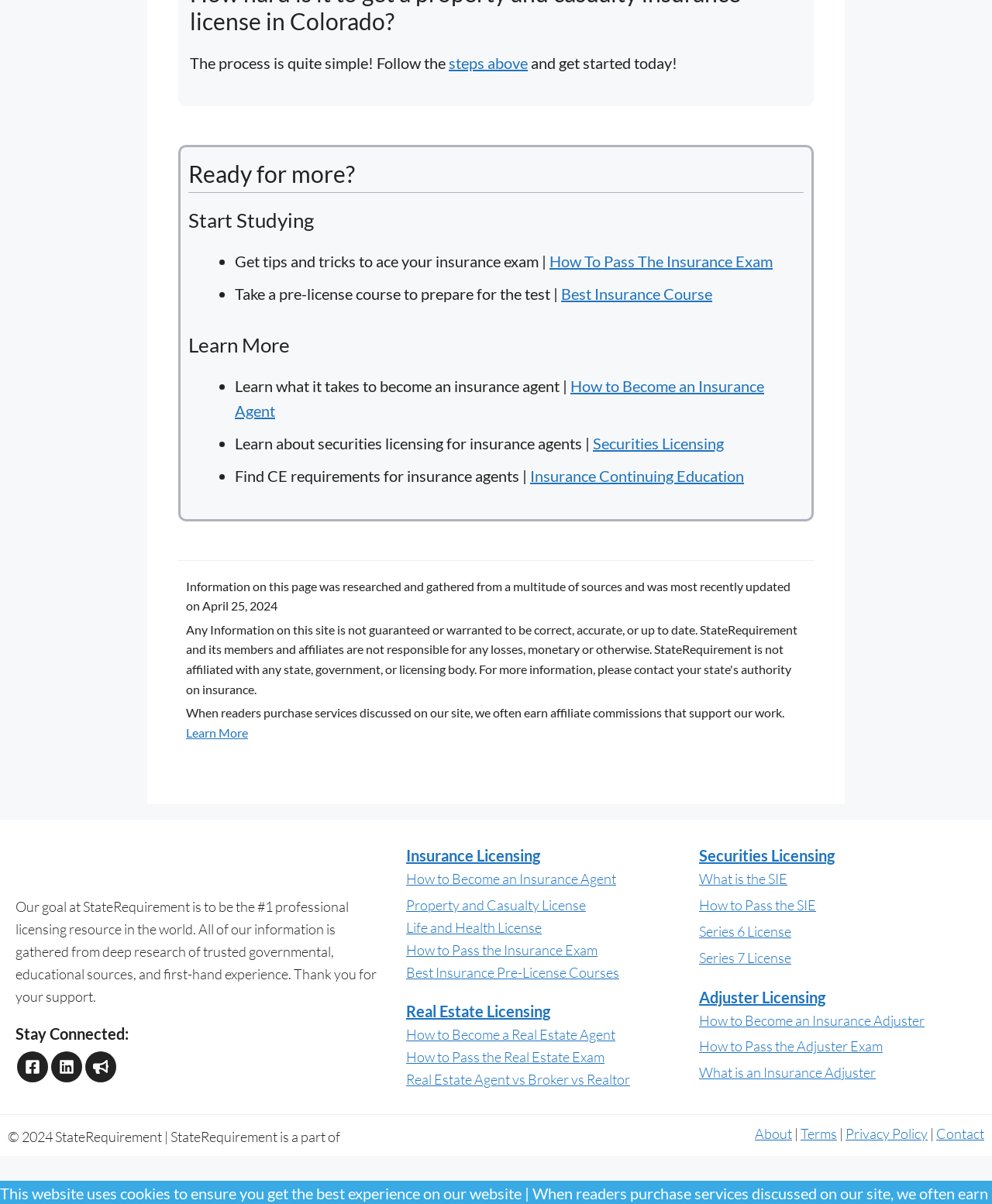Provide the bounding box coordinates of the area you need to click to execute the following instruction: "Click 'Start Studying'".

[0.19, 0.173, 0.316, 0.193]